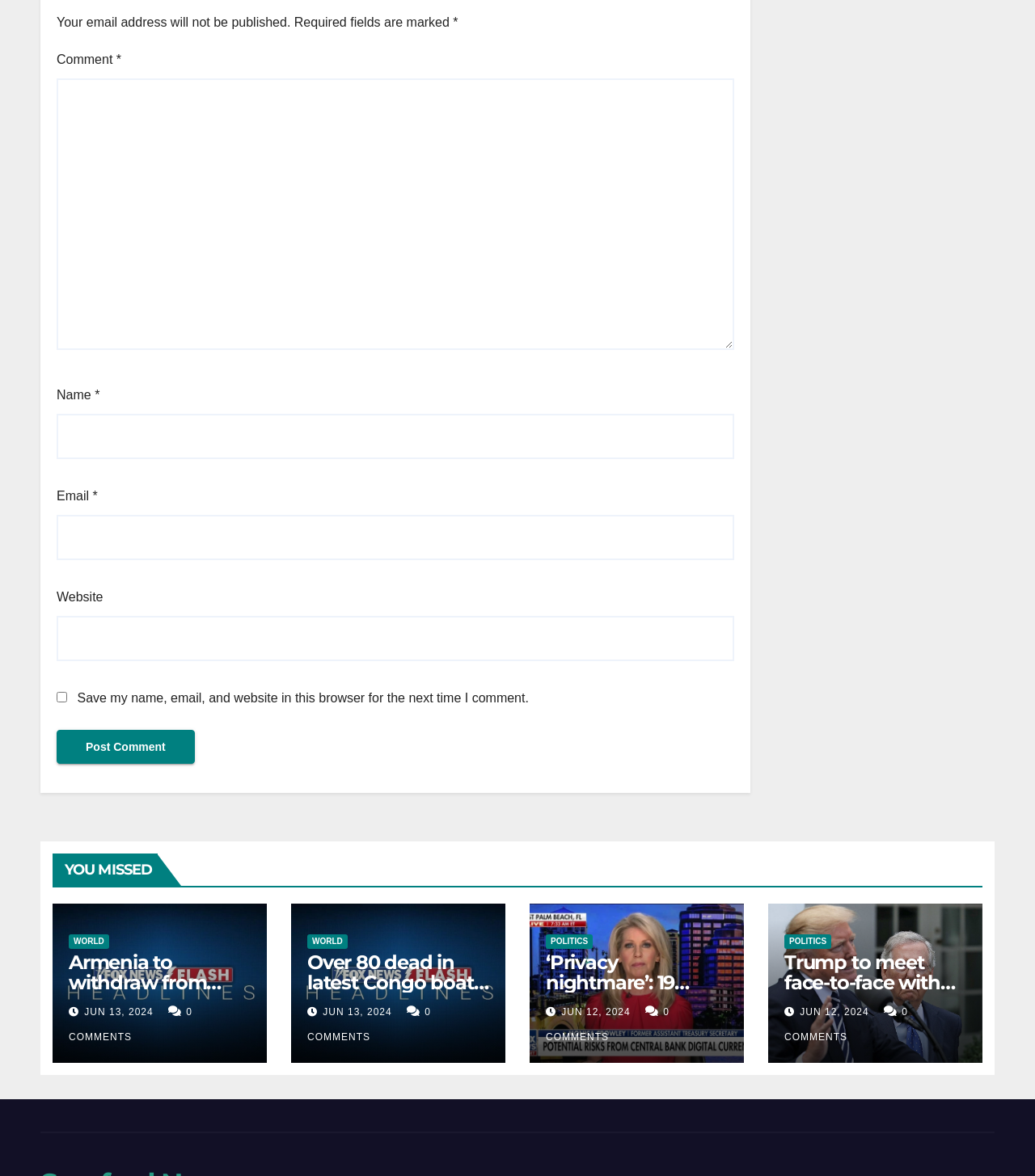Locate the bounding box coordinates of the item that should be clicked to fulfill the instruction: "Type your name".

[0.055, 0.352, 0.709, 0.39]